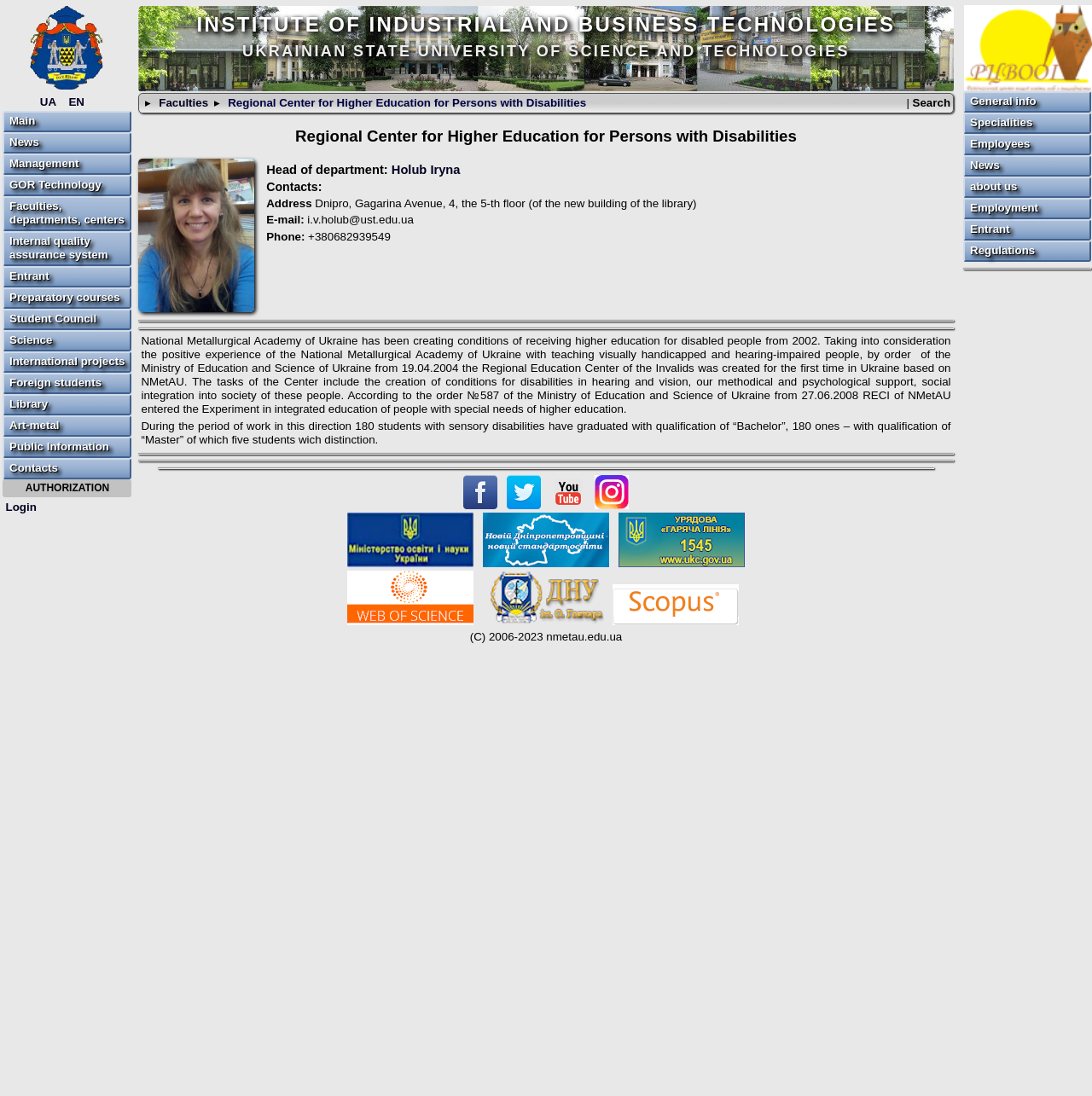Please indicate the bounding box coordinates of the element's region to be clicked to achieve the instruction: "Click the 'Login' button". Provide the coordinates as four float numbers between 0 and 1, i.e., [left, top, right, bottom].

[0.005, 0.456, 0.033, 0.468]